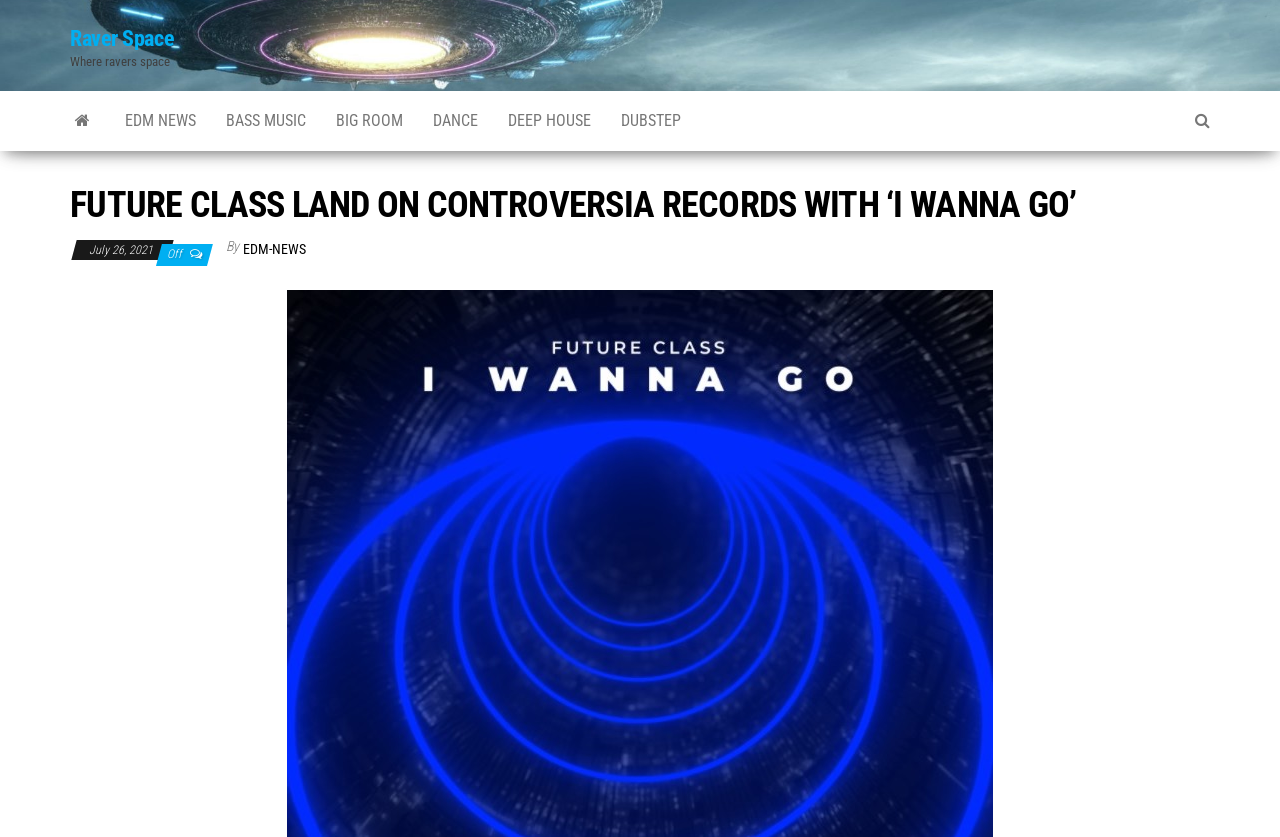Locate the bounding box coordinates of the element that should be clicked to execute the following instruction: "View FUTURE CLASS LAND ON CONTROVERSIA RECORDS WITH ‘I WANNA GO’".

[0.055, 0.222, 0.945, 0.269]